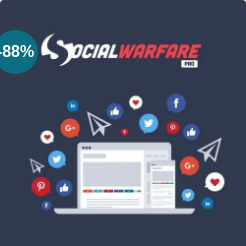What is the device displaying social media icons in the central imagery?
Please craft a detailed and exhaustive response to the question.

The central imagery of the logo features a laptop displaying social media icons, which represents the plugin's purpose of optimizing social engagement for WordPress users.